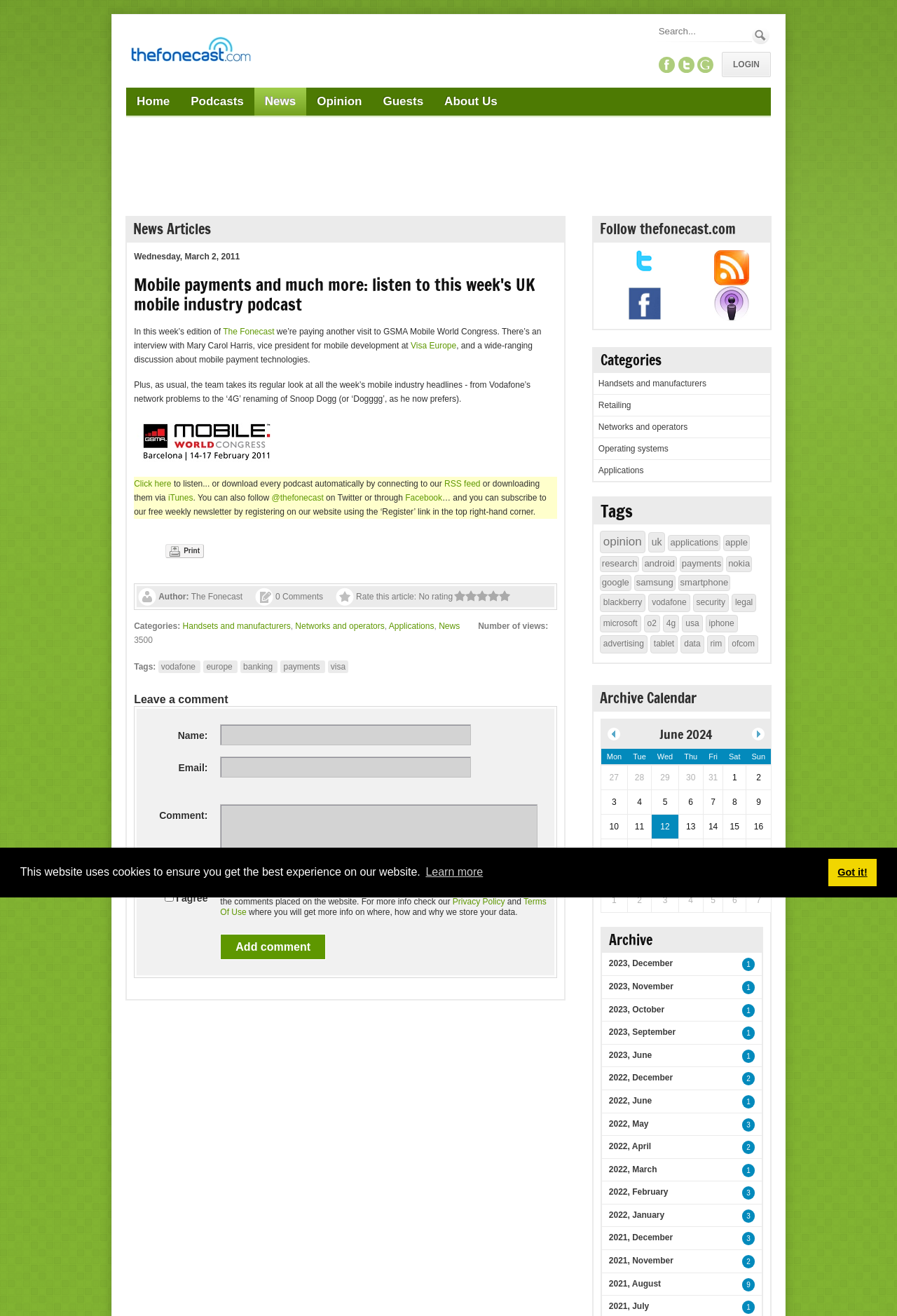Find and specify the bounding box coordinates that correspond to the clickable region for the instruction: "Search for something".

[0.732, 0.015, 0.838, 0.032]